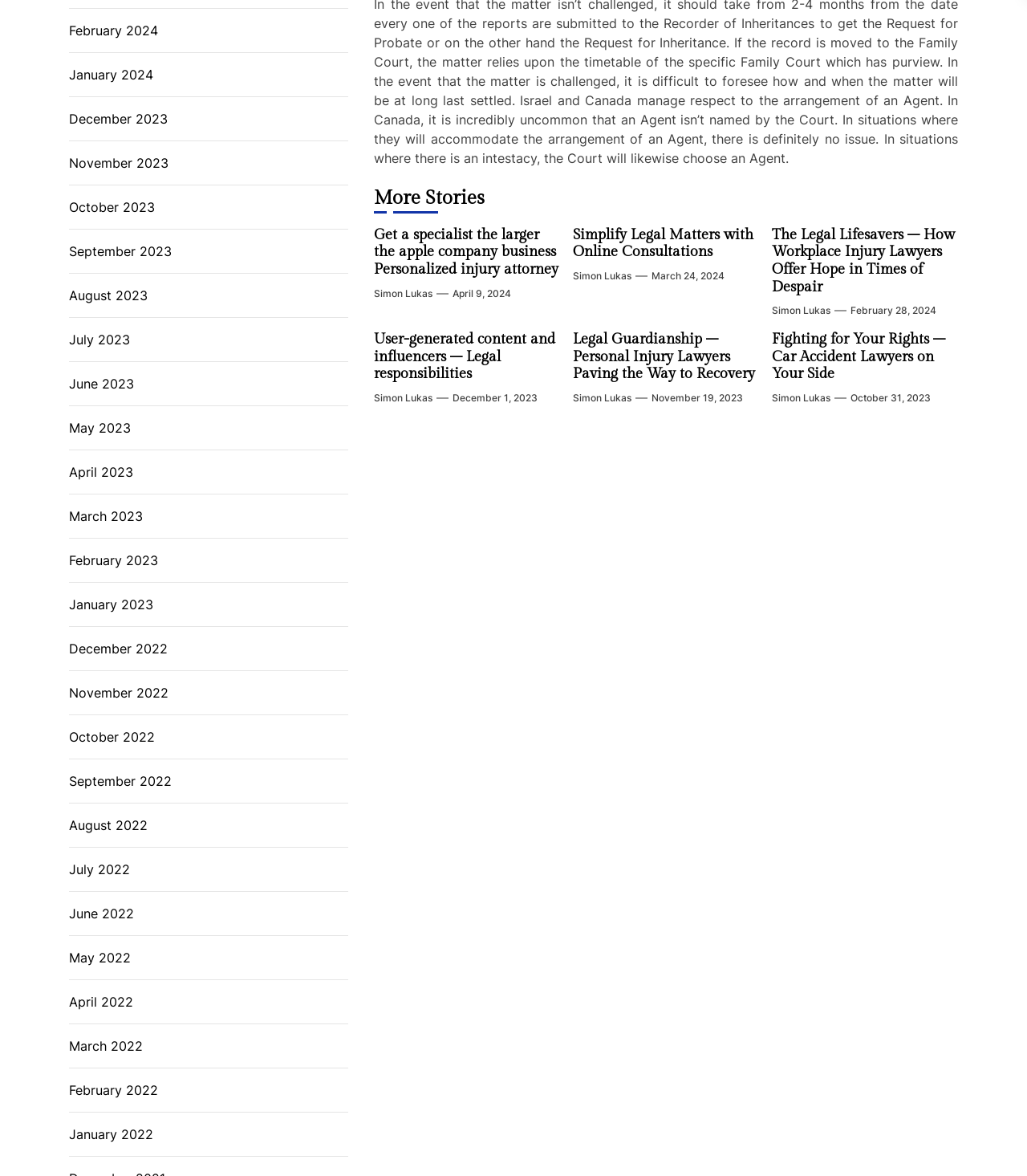Highlight the bounding box coordinates of the region I should click on to meet the following instruction: "Check articles from April 2024".

[0.067, 0.018, 0.154, 0.034]